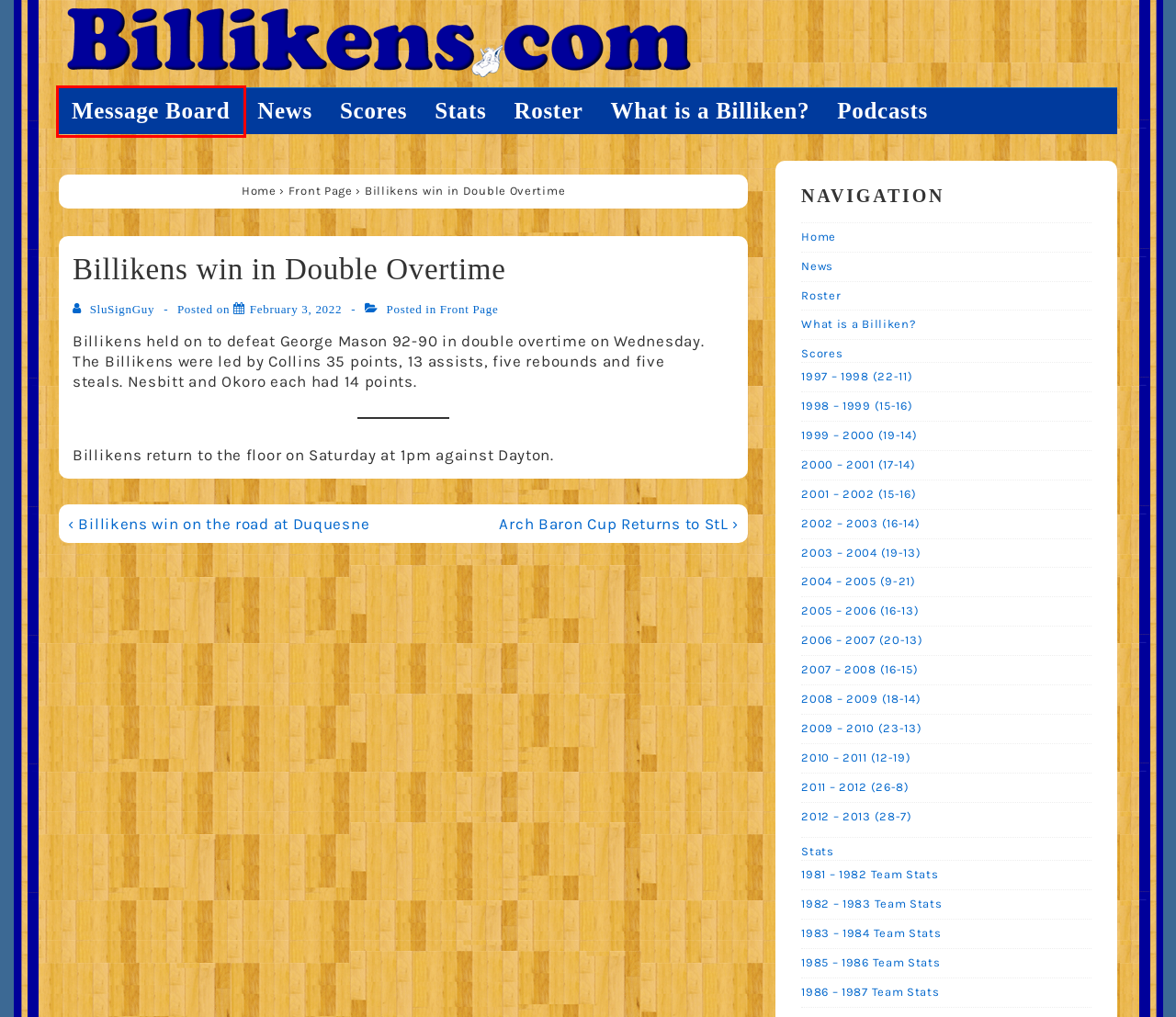Look at the screenshot of a webpage, where a red bounding box highlights an element. Select the best description that matches the new webpage after clicking the highlighted element. Here are the candidates:
A. 1985 – 1986 Team Stats – Billikens.com
B. 2024-25 Men's Basketball Roster - Saint Louis University
C. Billikens.com Main Board - Billikens.com Message Board
D. Arch Baron Cup Returns to StL – Billikens.com
E. 1999 – 2000 (19-14) – Billikens.com
F. 2004 – 2005 (9-21) – Billikens.com
G. 1997 – 1998 (22-11) – Billikens.com
H. Front Page – Billikens.com

C